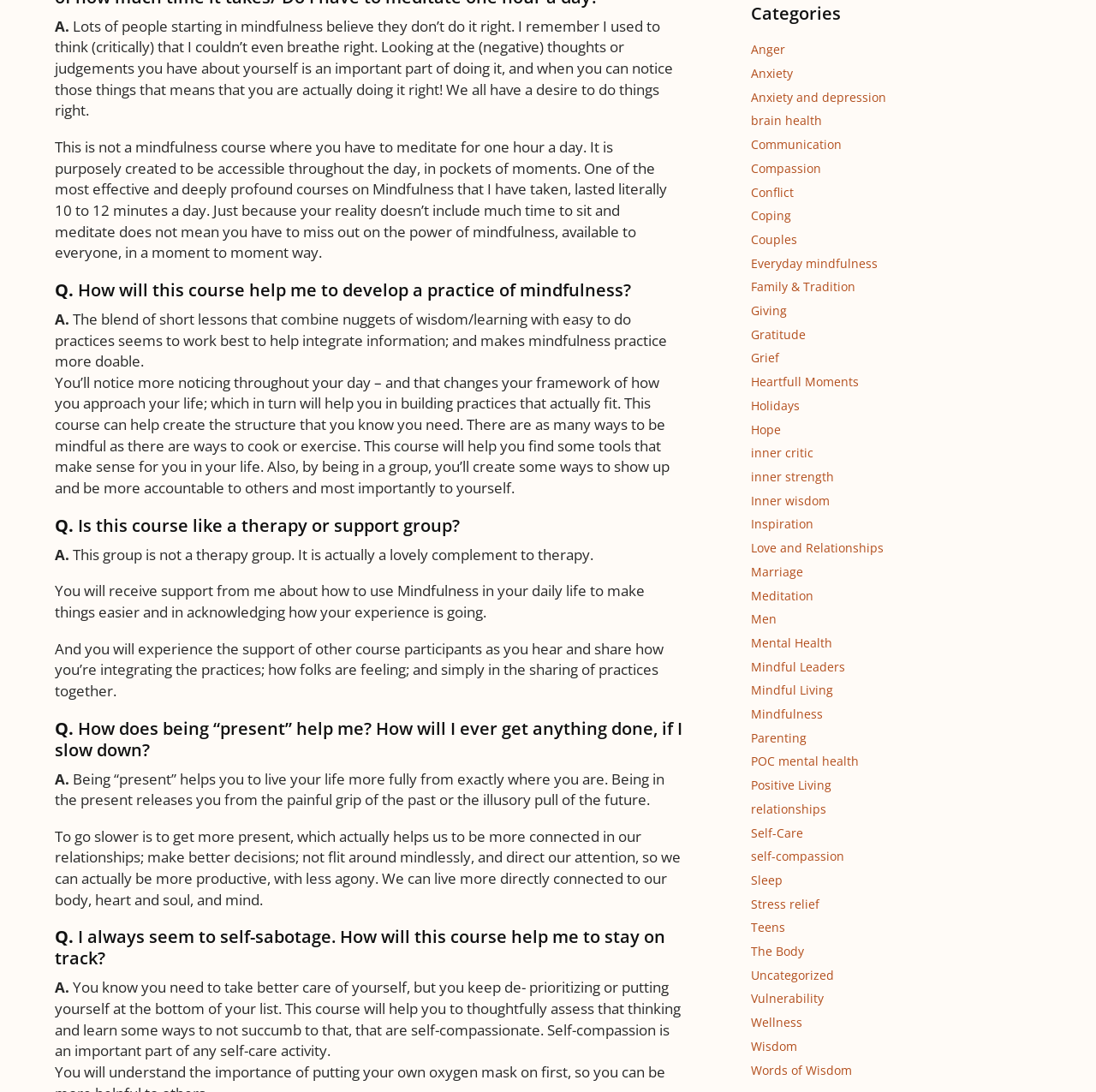Please provide a detailed answer to the question below based on the screenshot: 
Is this course a therapy group?

According to the text, this group is not a therapy group, but rather a lovely complement to therapy, where individuals can receive support from the instructor and other course participants in using mindfulness in their daily lives.